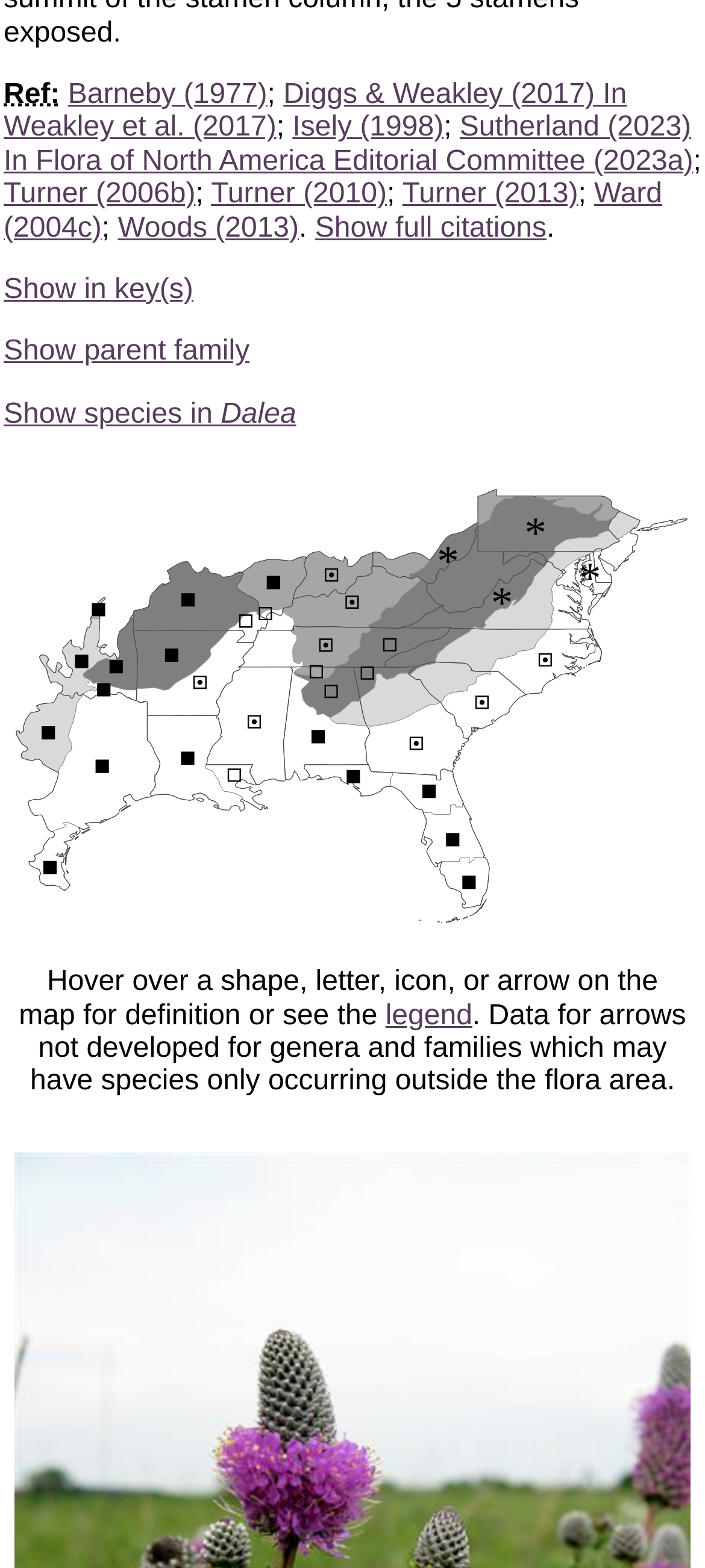Given the description of the UI element: "Show species in Dalea", predict the bounding box coordinates in the form of [left, top, right, bottom], with each value being a float between 0 and 1.

[0.005, 0.254, 0.42, 0.274]